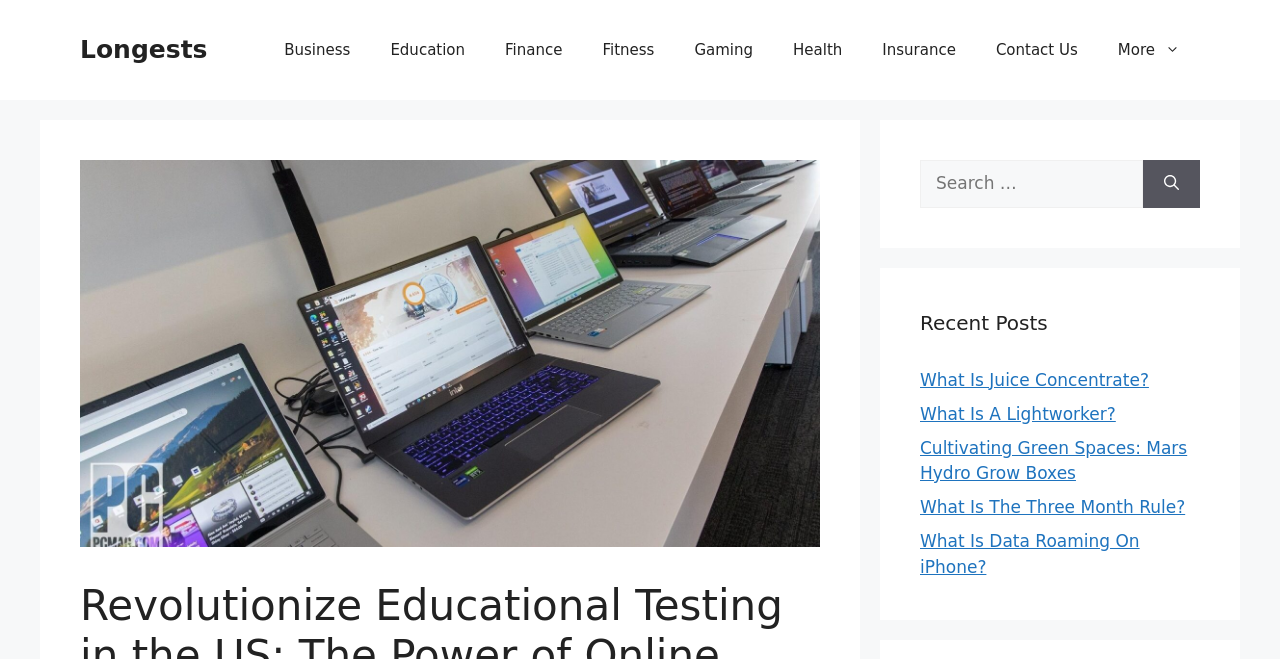Provide the bounding box coordinates of the area you need to click to execute the following instruction: "Read the post about Juice Concentrate".

[0.719, 0.561, 0.898, 0.591]